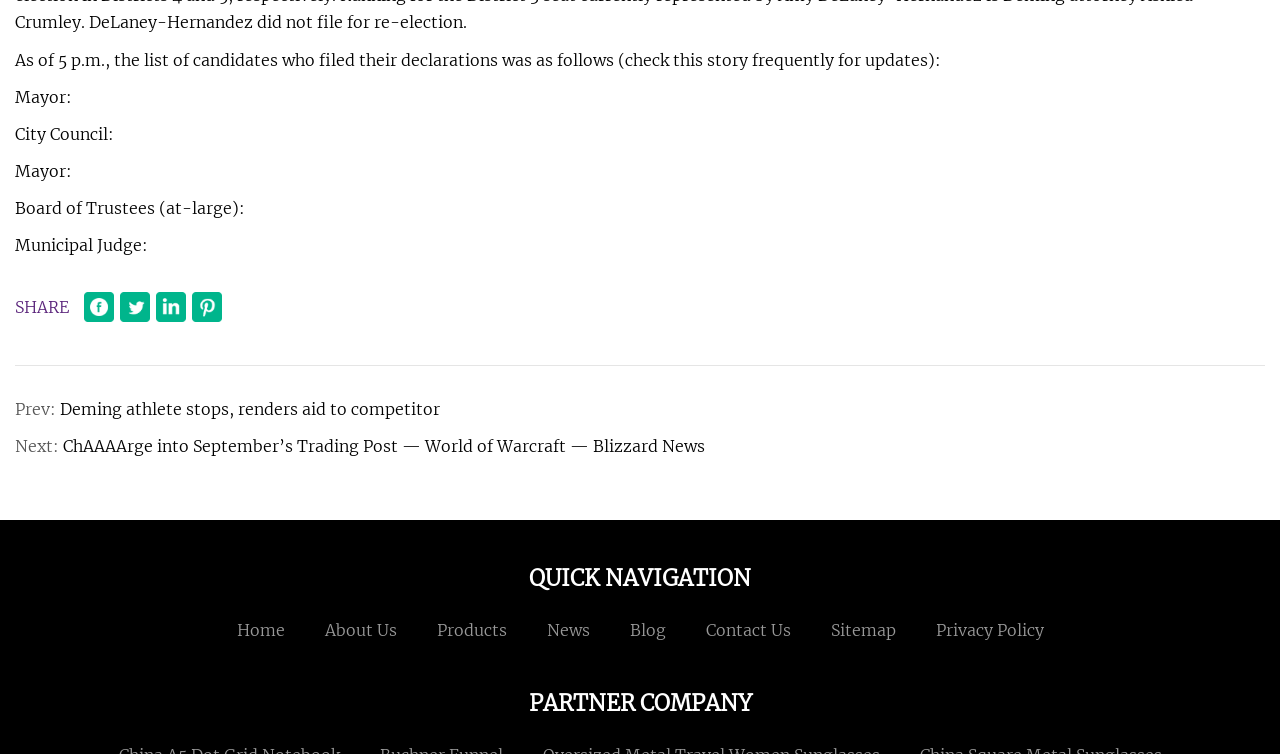Respond to the following question with a brief word or phrase:
What is the current section of the webpage?

News